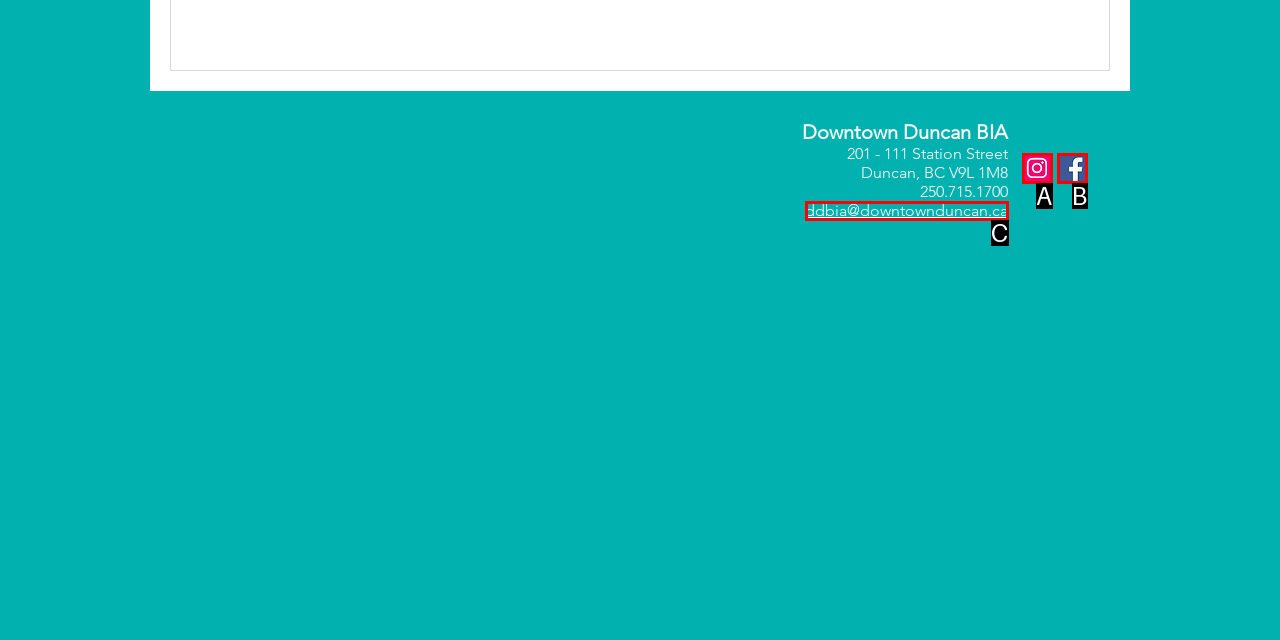Given the description: ddbia@downtownduncan.ca, identify the matching option. Answer with the corresponding letter.

C